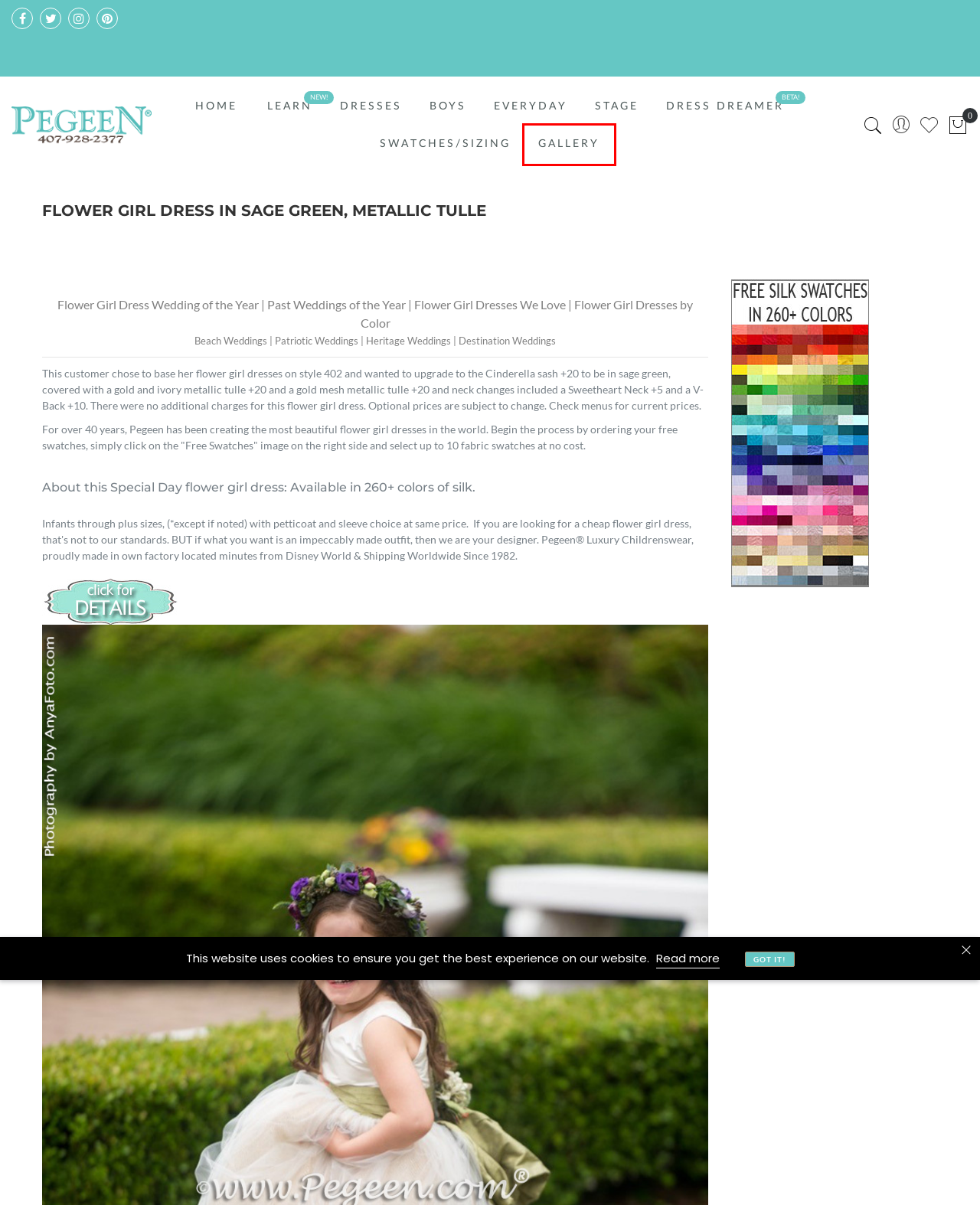After examining the screenshot of a webpage with a red bounding box, choose the most accurate webpage description that corresponds to the new page after clicking the element inside the red box. Here are the candidates:
A. Ballet Costumes, Tutus and Nutcracker Dresses - including Men
B. 15 Favorite Destination Flower Girl Dresses and Ringbearers by Pegeen
C. Privacy Policy
D. Wedding and flower girl dress of the year
E. Navigate our Flower Girl Dress Galleries Links and More
F. Heritage Inspired Weddings | Pegeen
G. Boys Ring Bearer or Page Boy's Suits - Pegeen
H. Seaside Dreams: Our Top 15 Flower Girl Dresses by Pegeen for Beach Weddings

E